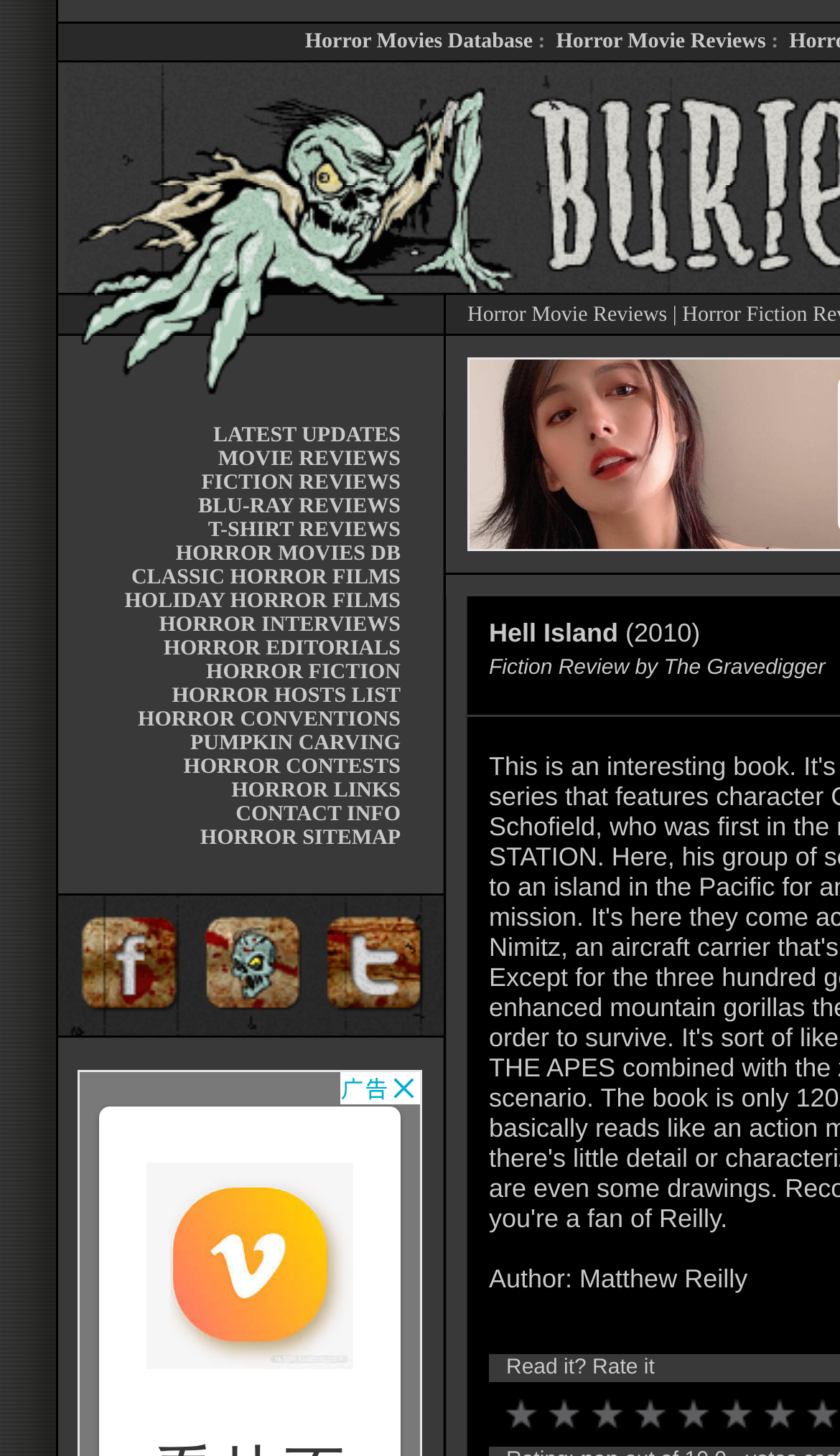Specify the bounding box coordinates of the area to click in order to execute this command: 'Click on Horror Movies Database'. The coordinates should consist of four float numbers ranging from 0 to 1, and should be formatted as [left, top, right, bottom].

[0.363, 0.021, 0.634, 0.037]